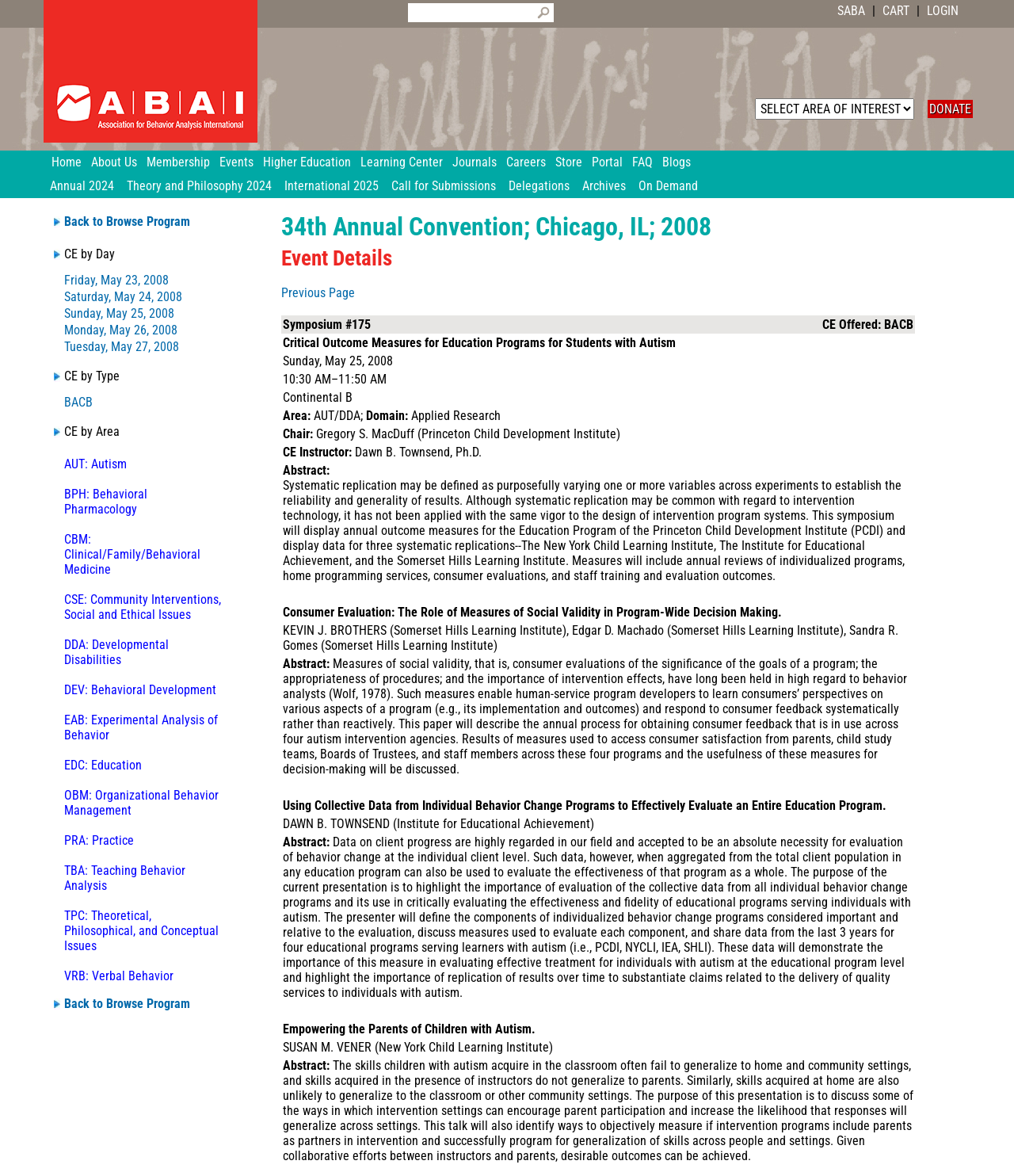Please find the bounding box coordinates of the element that needs to be clicked to perform the following instruction: "Click on the Facebook link". The bounding box coordinates should be four float numbers between 0 and 1, represented as [left, top, right, bottom].

None